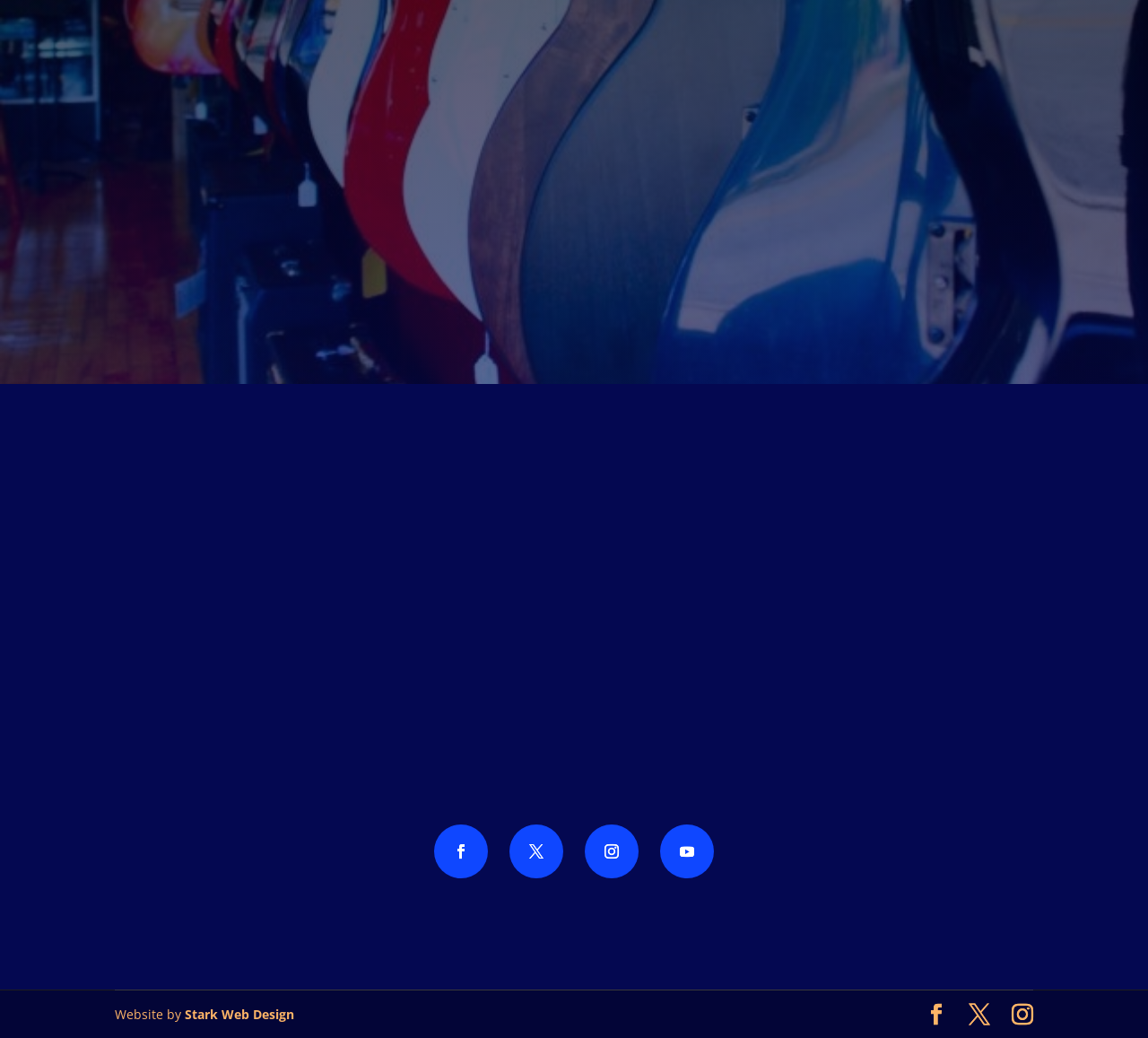Locate the bounding box coordinates of the element's region that should be clicked to carry out the following instruction: "Click on the 'About us' link". The coordinates need to be four float numbers between 0 and 1, i.e., [left, top, right, bottom].

None